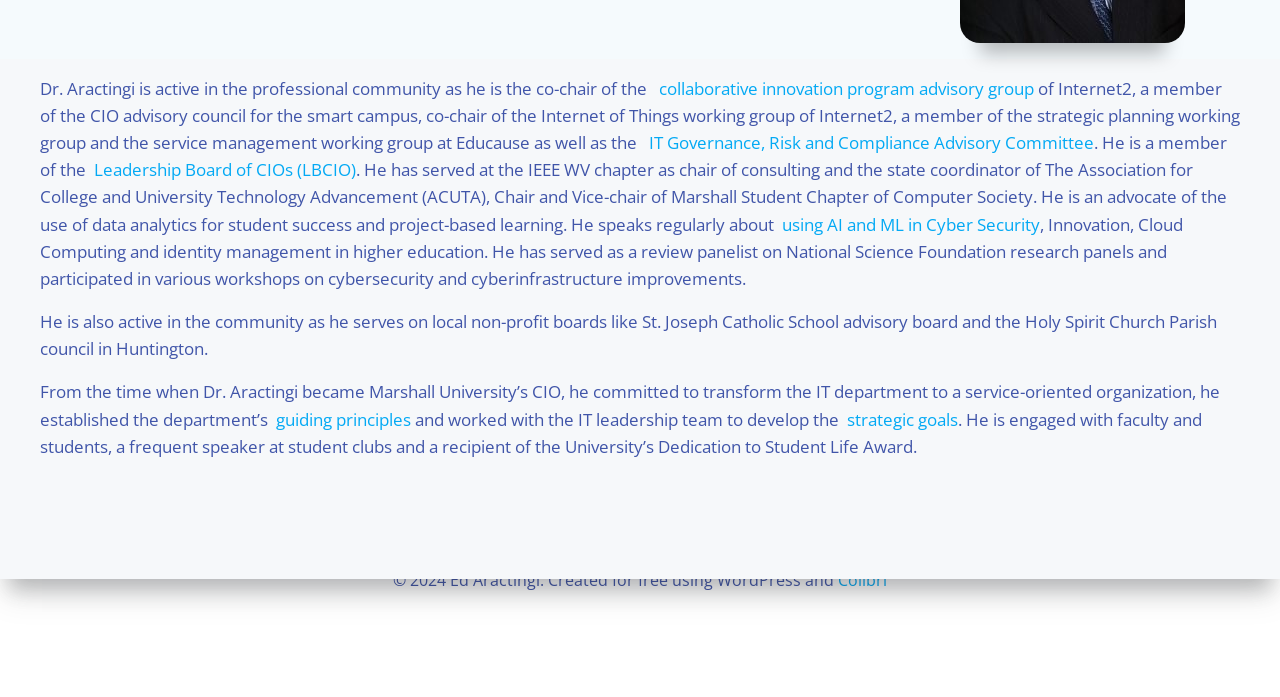Determine the bounding box coordinates in the format (top-left x, top-left y, bottom-right x, bottom-right y). Ensure all values are floating point numbers between 0 and 1. Identify the bounding box of the UI element described by: Colibri

[0.655, 0.817, 0.693, 0.849]